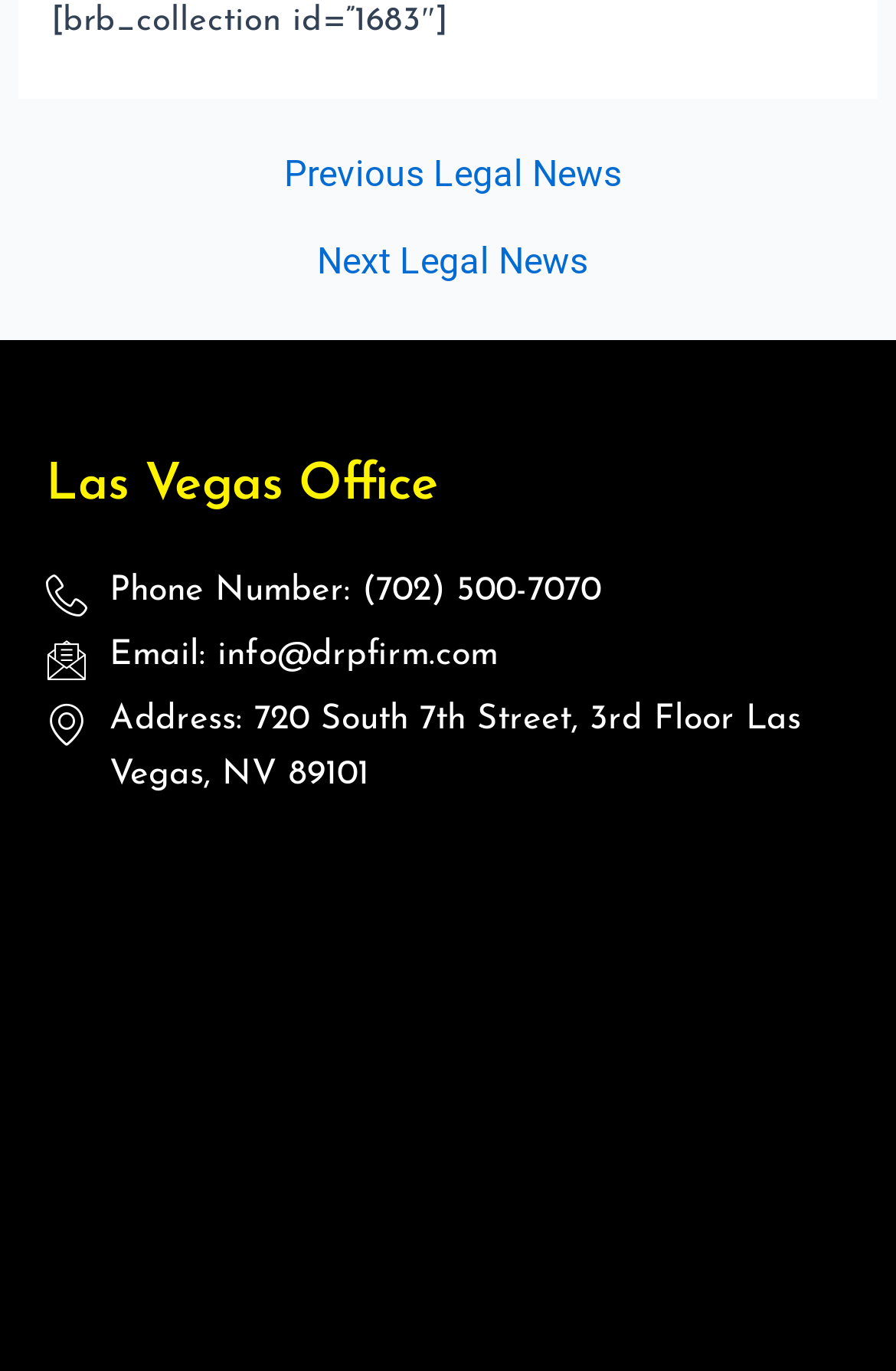Given the description "Email: info@drpfirm.com", determine the bounding box of the corresponding UI element.

[0.051, 0.459, 0.949, 0.498]